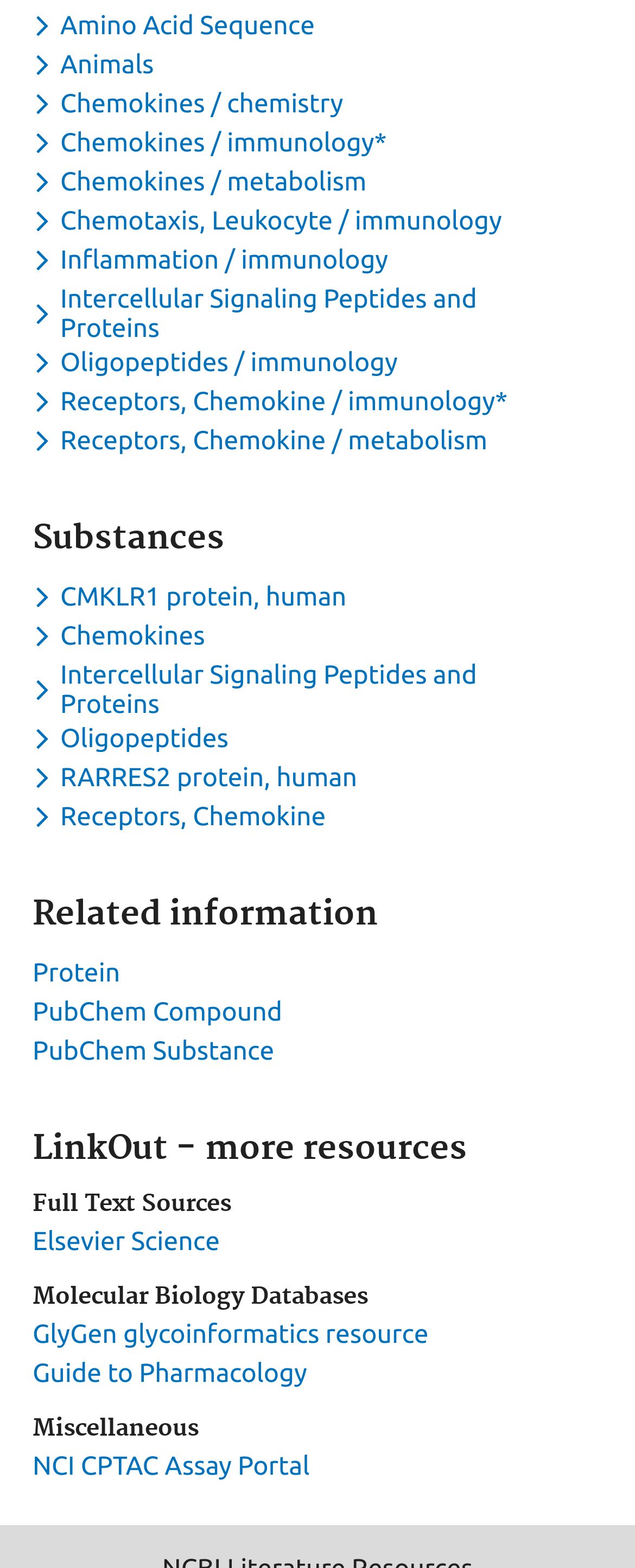Identify the bounding box coordinates of the section to be clicked to complete the task described by the following instruction: "Explore GlyGen glycoinformatics resource". The coordinates should be four float numbers between 0 and 1, formatted as [left, top, right, bottom].

[0.051, 0.841, 0.675, 0.86]